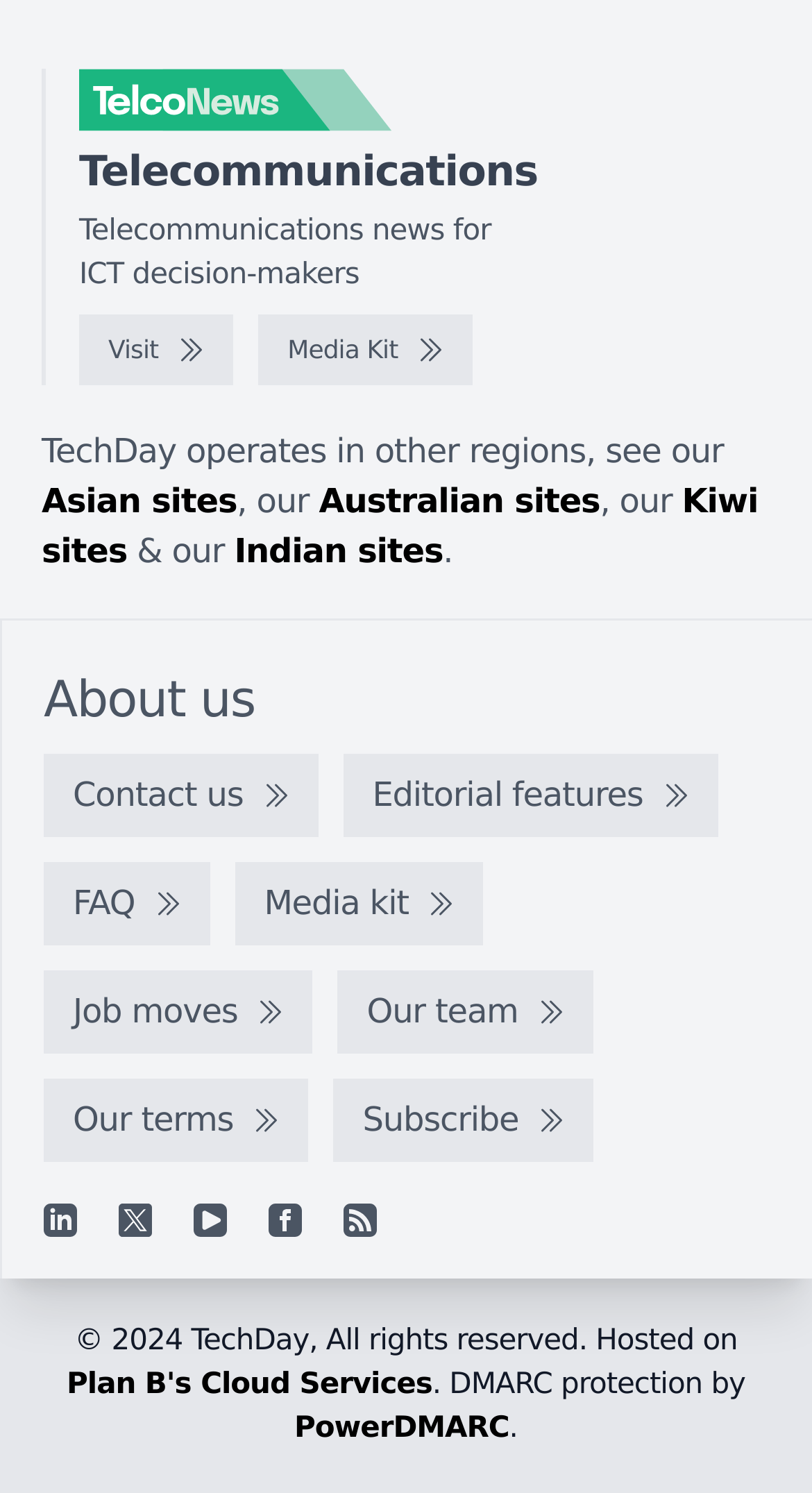Specify the bounding box coordinates of the region I need to click to perform the following instruction: "Read about the Media Kit". The coordinates must be four float numbers in the range of 0 to 1, i.e., [left, top, right, bottom].

[0.318, 0.21, 0.582, 0.258]